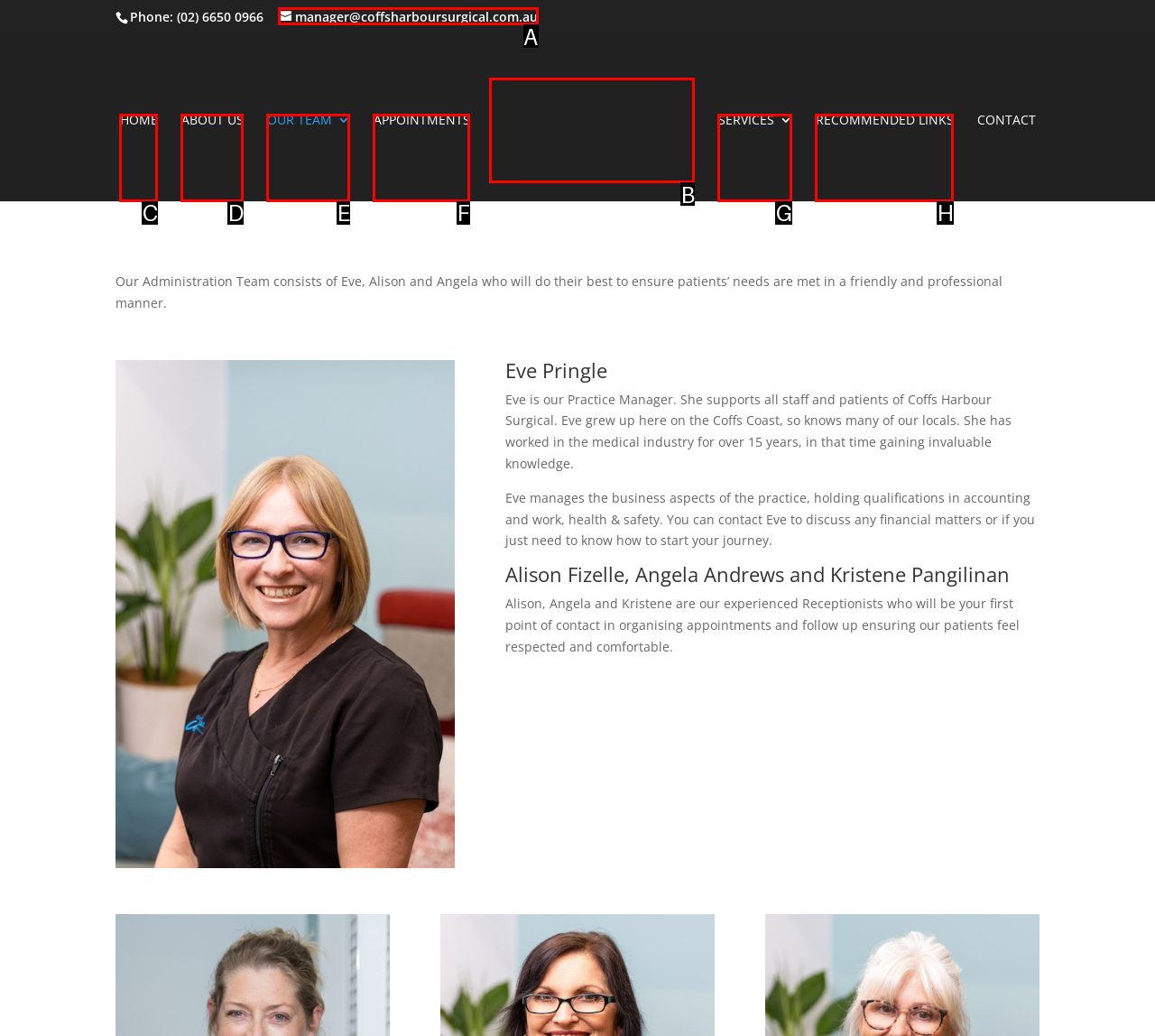Indicate which UI element needs to be clicked to fulfill the task: Contact the manager via email
Answer with the letter of the chosen option from the available choices directly.

A